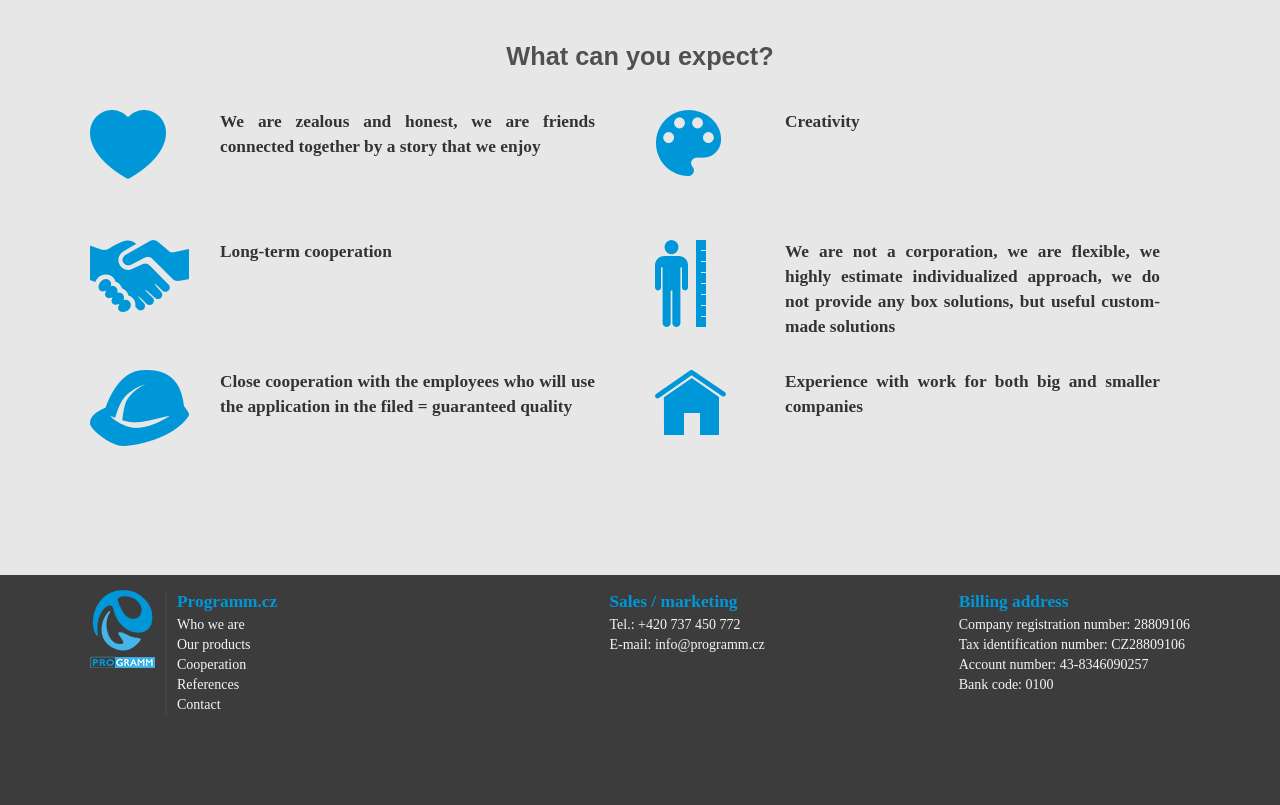Extract the bounding box coordinates for the UI element described as: "+420 737 450 772".

[0.498, 0.767, 0.578, 0.785]